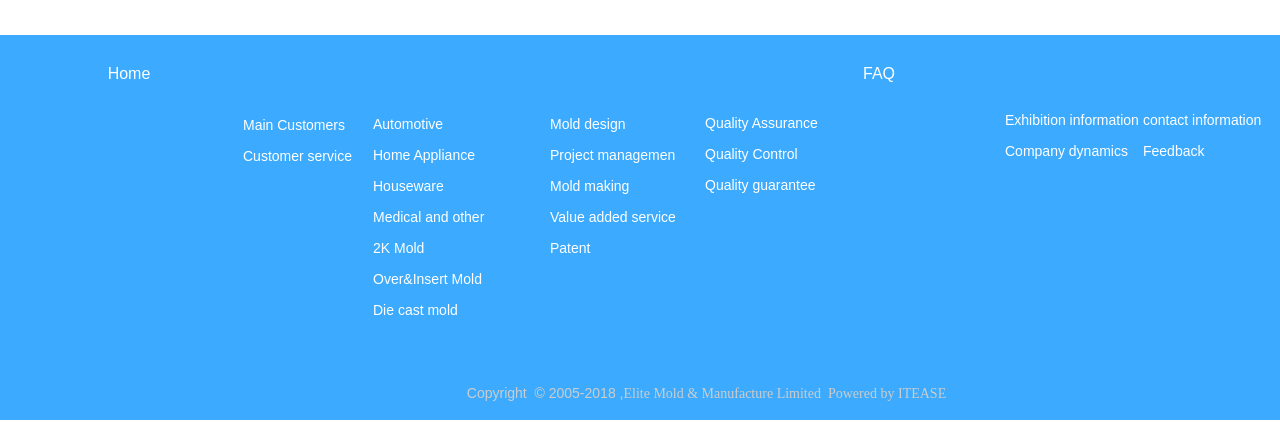Please answer the following question using a single word or phrase: 
What is the topic of the link 'Automotive'?

Market Segment